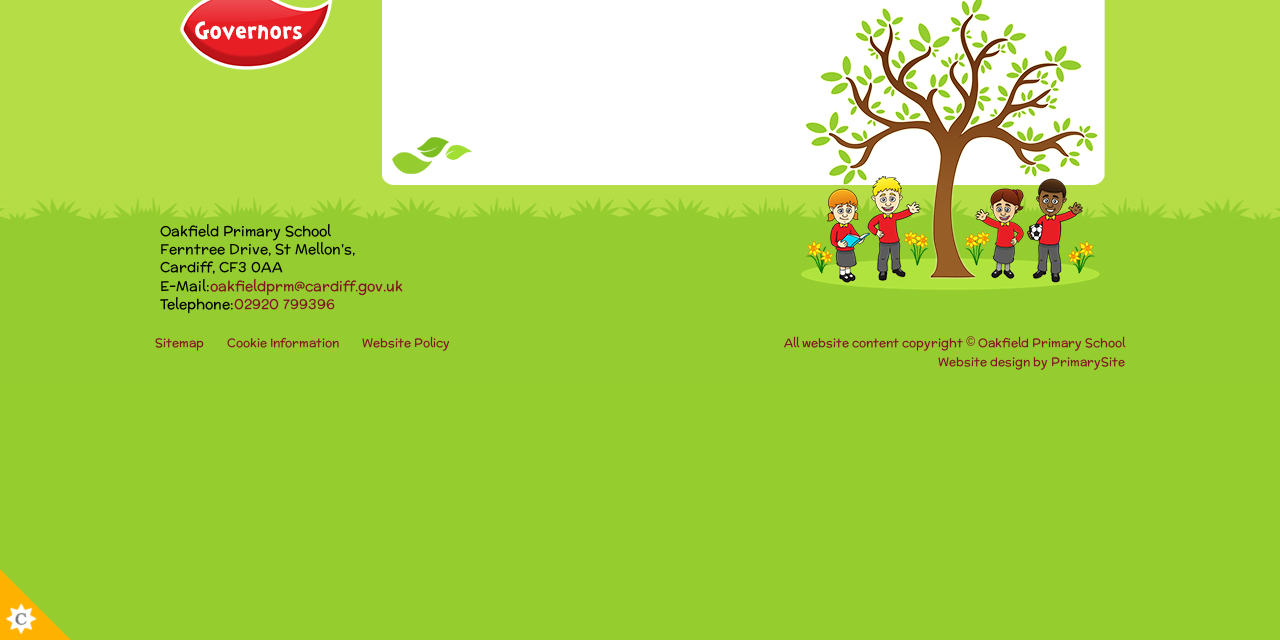For the following element description, predict the bounding box coordinates in the format (top-left x, top-left y, bottom-right x, bottom-right y). All values should be floating point numbers between 0 and 1. Description: oakfieldprm@cardiff.gov.uk

[0.164, 0.431, 0.315, 0.462]